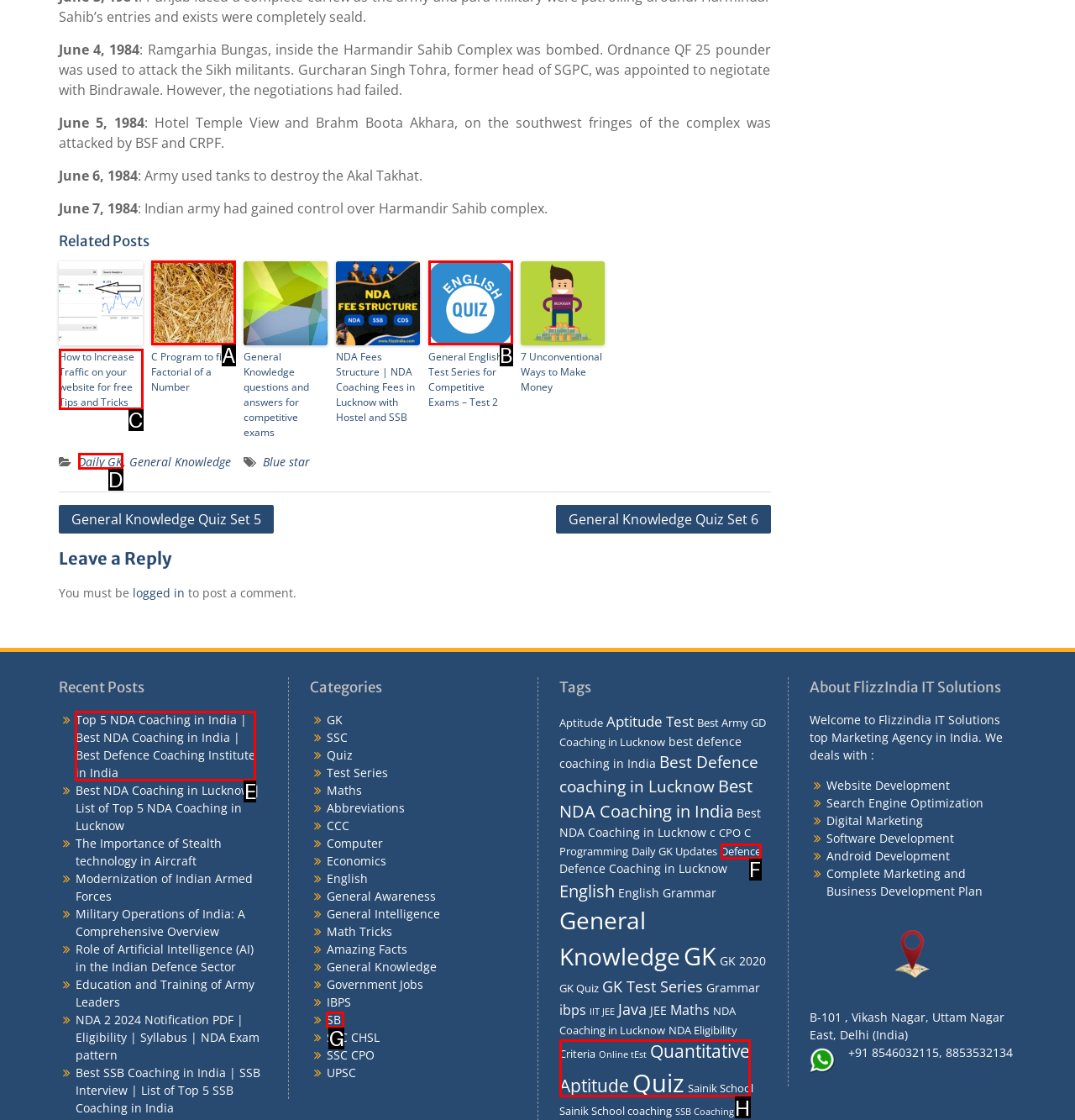Find the HTML element to click in order to complete this task: Click on the 'Top 5 NDA Coaching in India | Best NDA Coaching in India | Best Defence Coaching Institute in India' link
Answer with the letter of the correct option.

E